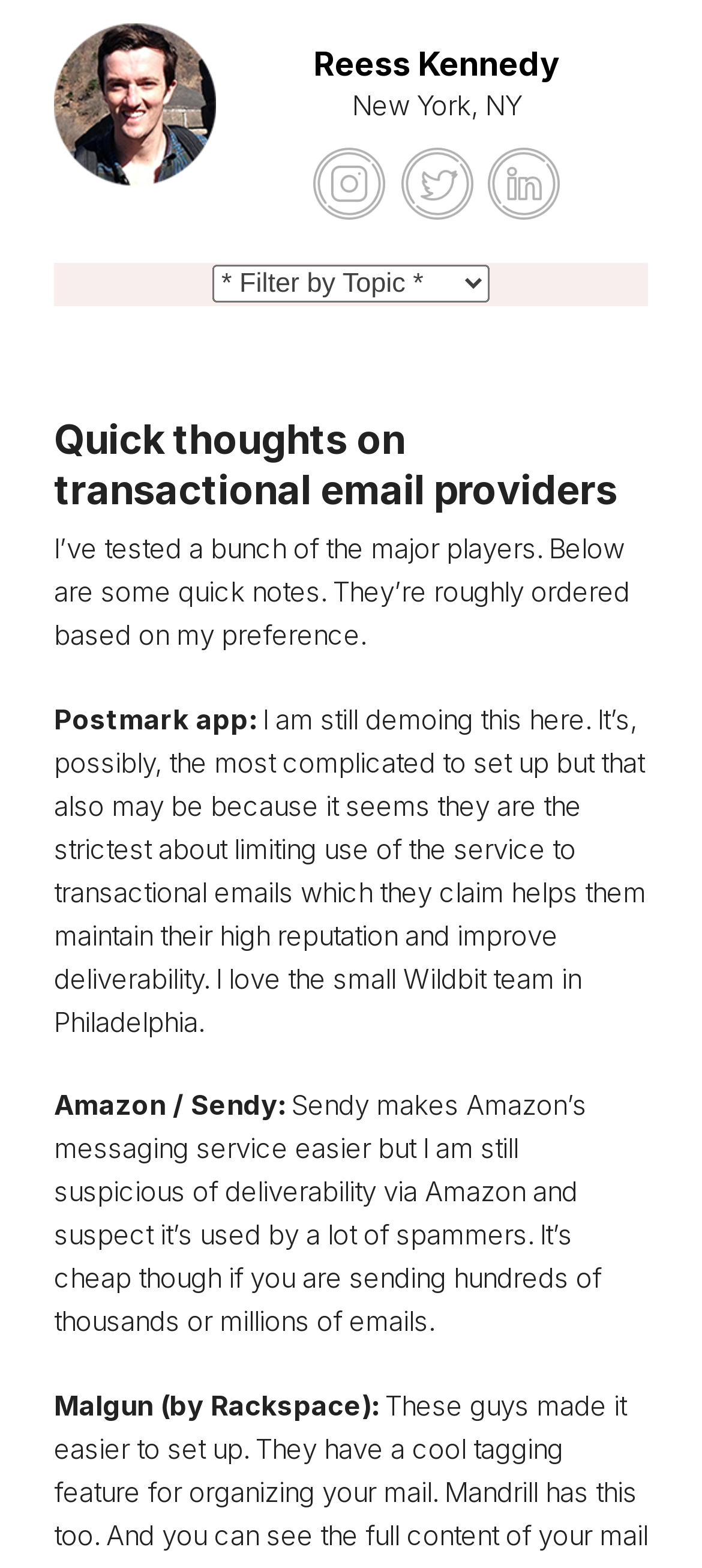What is the location of the author?
Identify the answer in the screenshot and reply with a single word or phrase.

New York, NY